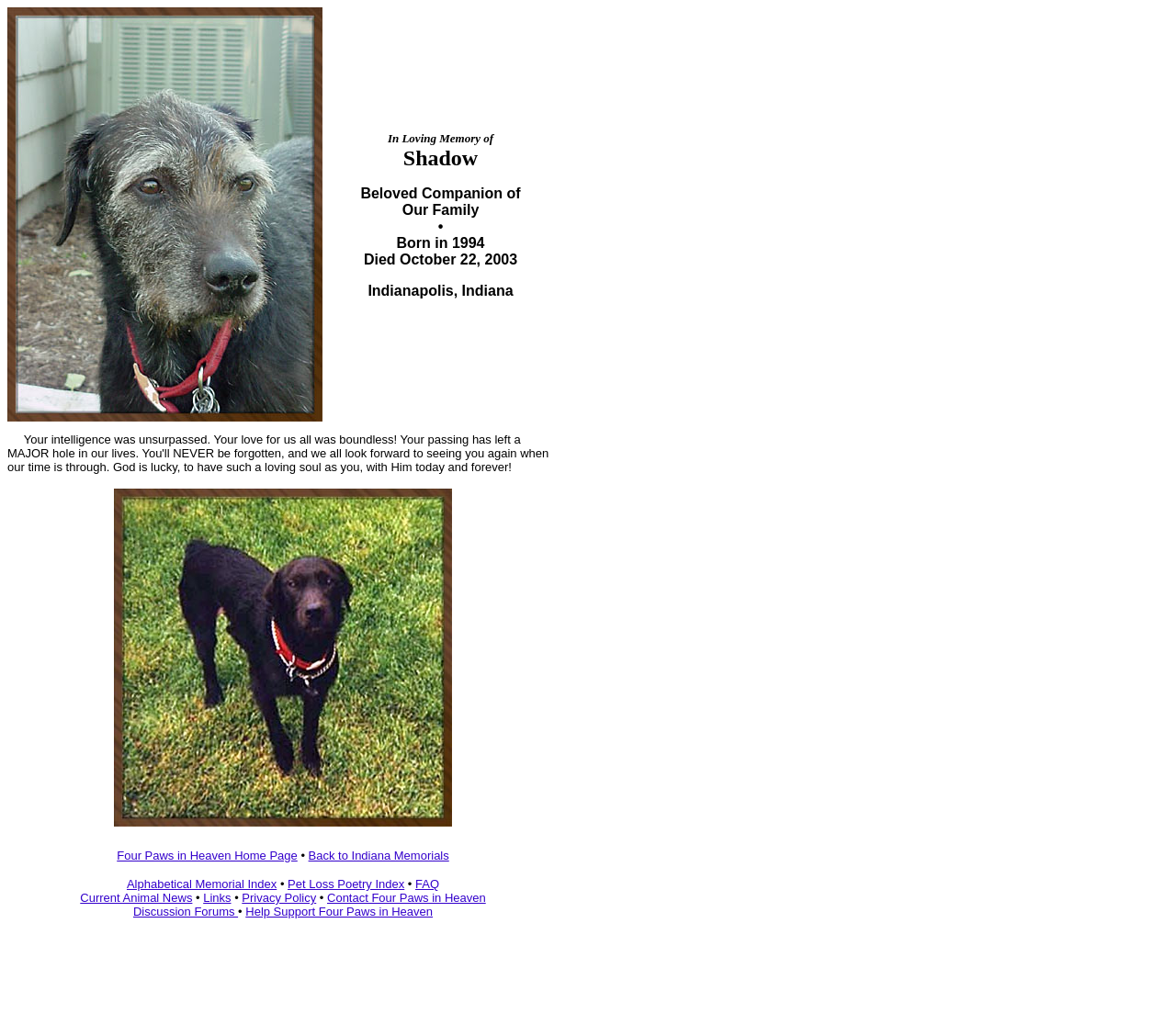What is the purpose of the website?
Give a single word or phrase answer based on the content of the image.

Create online memorial tributes